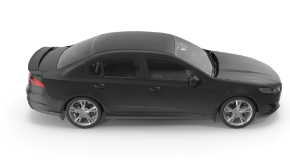Present a detailed portrayal of the image.

The image depicts a sleek, black luxury sedan, showcasing a contemporary design that emphasizes elegance and performance. The car is captured from an overhead angle, highlighting its streamlined contours and polished finish. This image is associated with a service offering direct rides in San Francisco, suggesting premium transportation options available for city travelers. Emphasizing convenience and comfort, the imagery aligns with the intention of providing affordable and sophisticated travel solutions, positioning Bestway Limos as a preferred choice for those seeking to navigate the vibrant urban landscape.